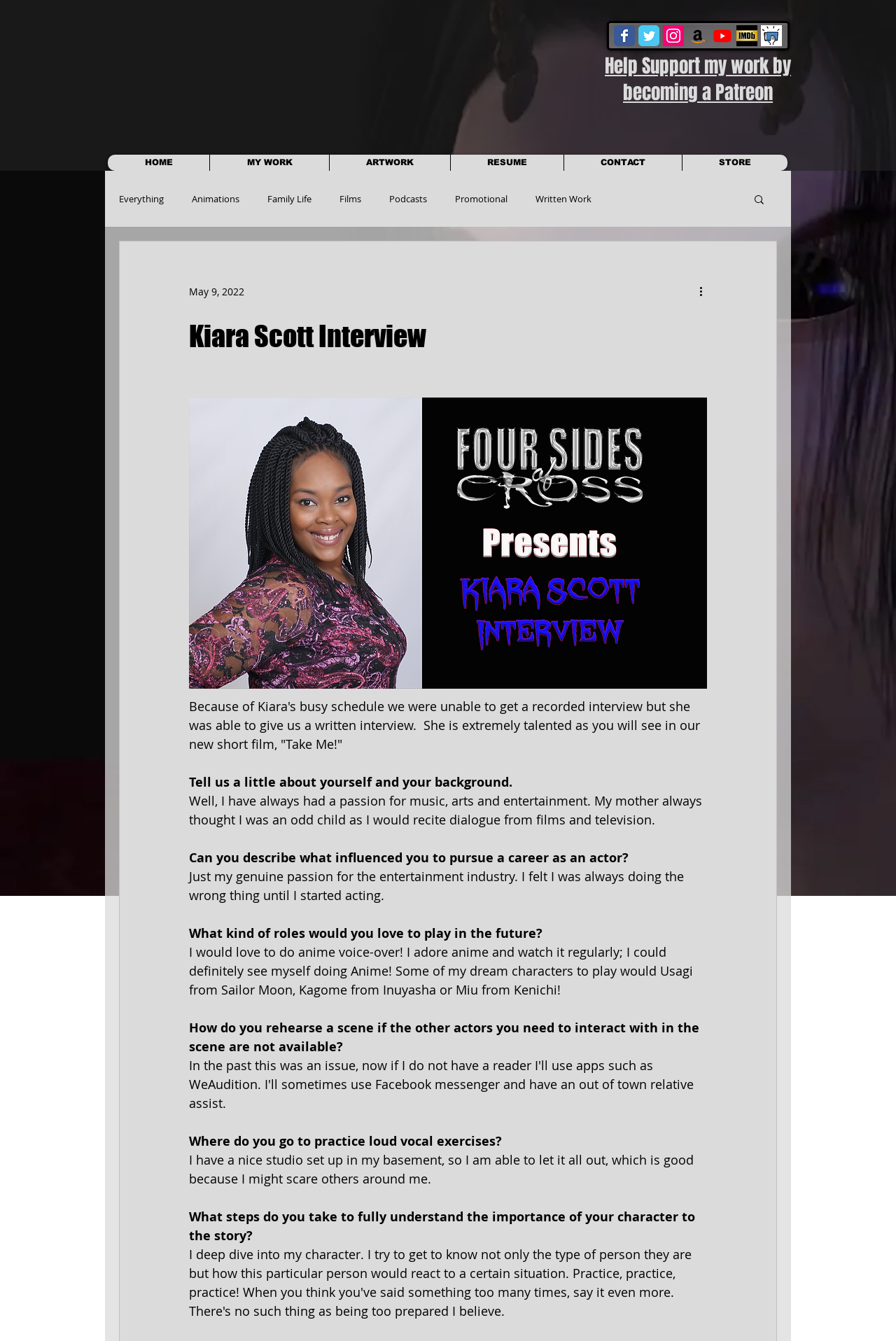What is the name of the production company?
Use the information from the screenshot to give a comprehensive response to the question.

I found the logo of the production company at the top left corner of the webpage, which is described as 'Logo for Four Sides of Cross Productions'.